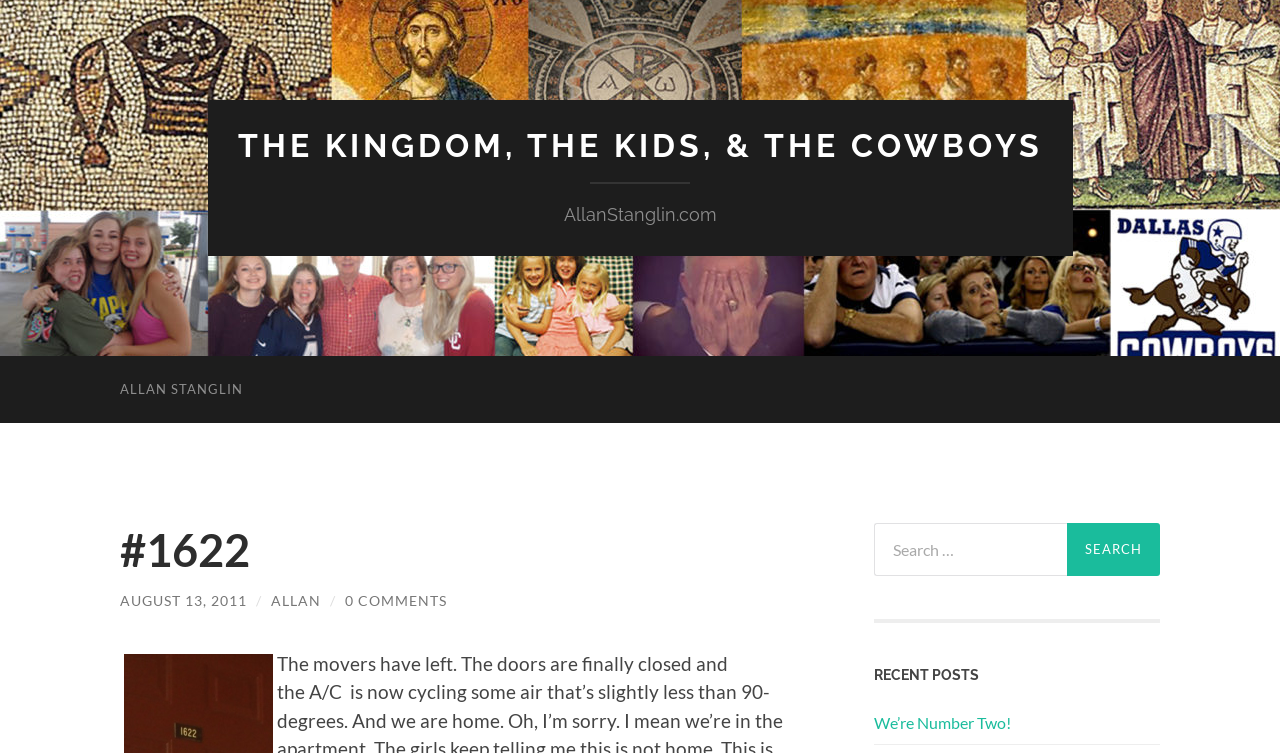Based on the element description "Click to reveal", predict the bounding box coordinates of the UI element.

None